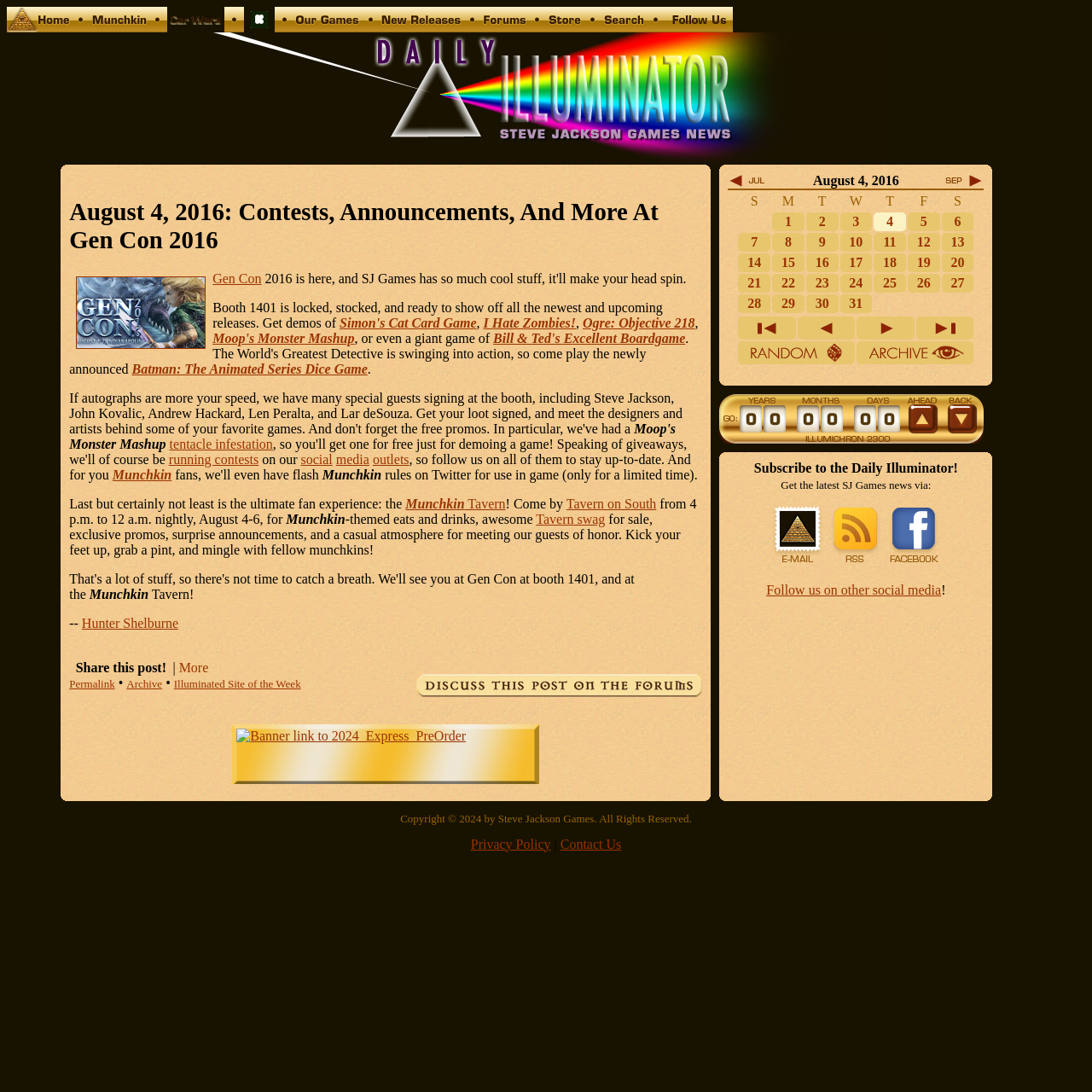Review the image closely and give a comprehensive answer to the question: What is the name of the game being demoed?

One of the games being demoed is Simon's Cat Card Game, as mentioned in the text 'Get demos of Simon's Cat Card Game, I Hate Zombies!, Ogre: Objective 218, Moop's Monster Mashup, or even a giant game of Bill & Ted's Excellent Boardgame.'